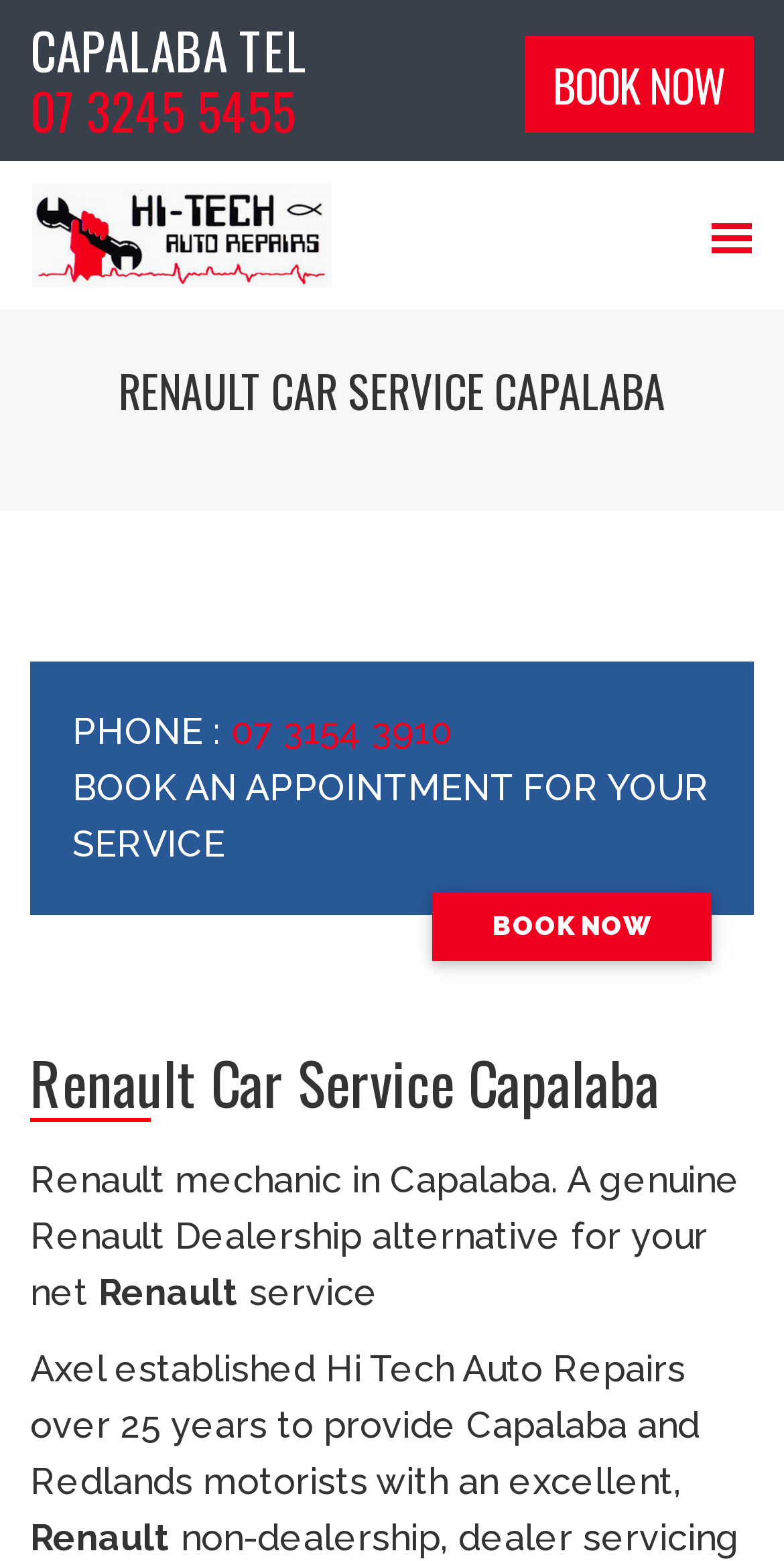Give a concise answer of one word or phrase to the question: 
What is the phone number to book an appointment?

07 3154 3910